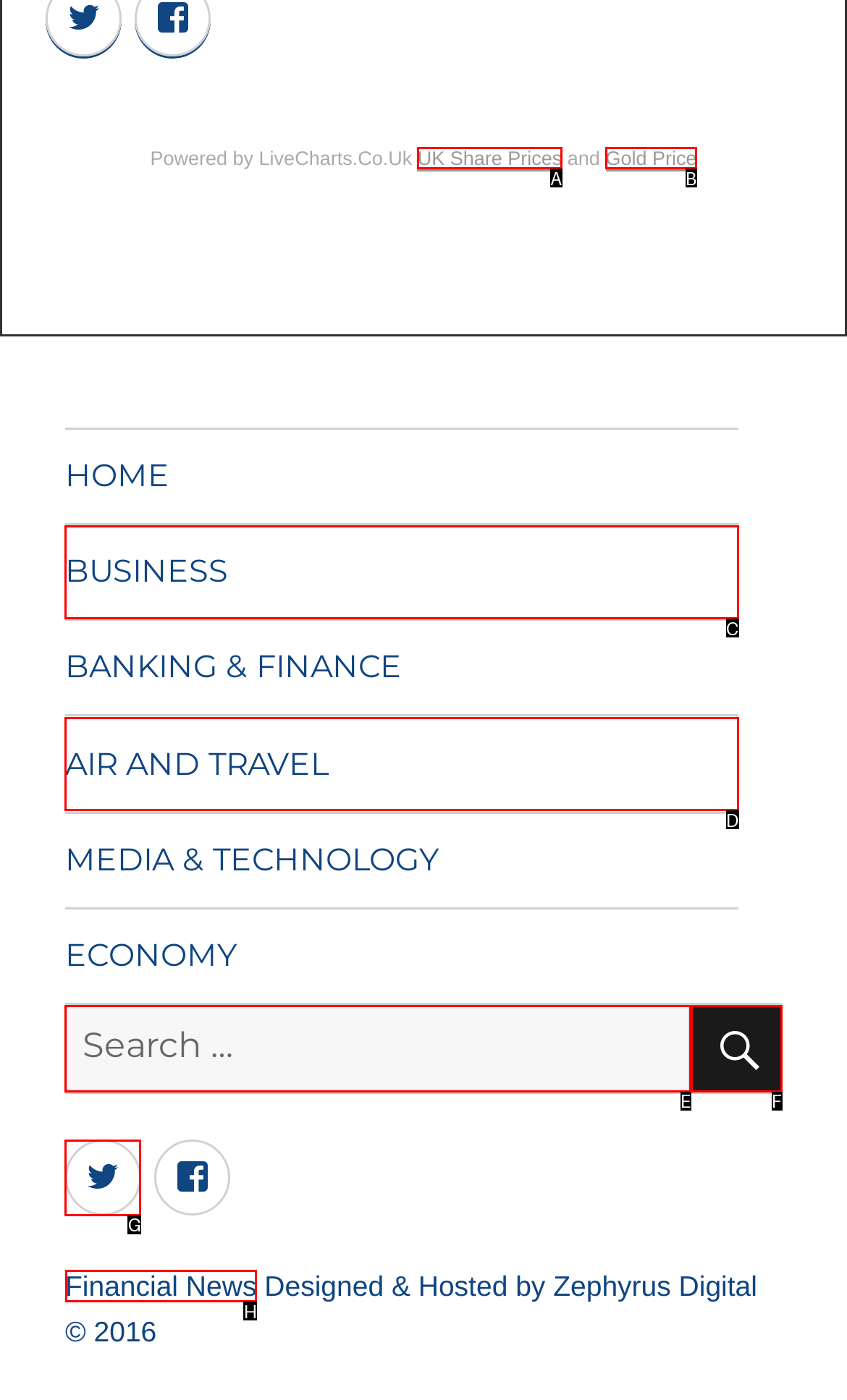Select the letter associated with the UI element you need to click to perform the following action: View Financial News
Reply with the correct letter from the options provided.

H